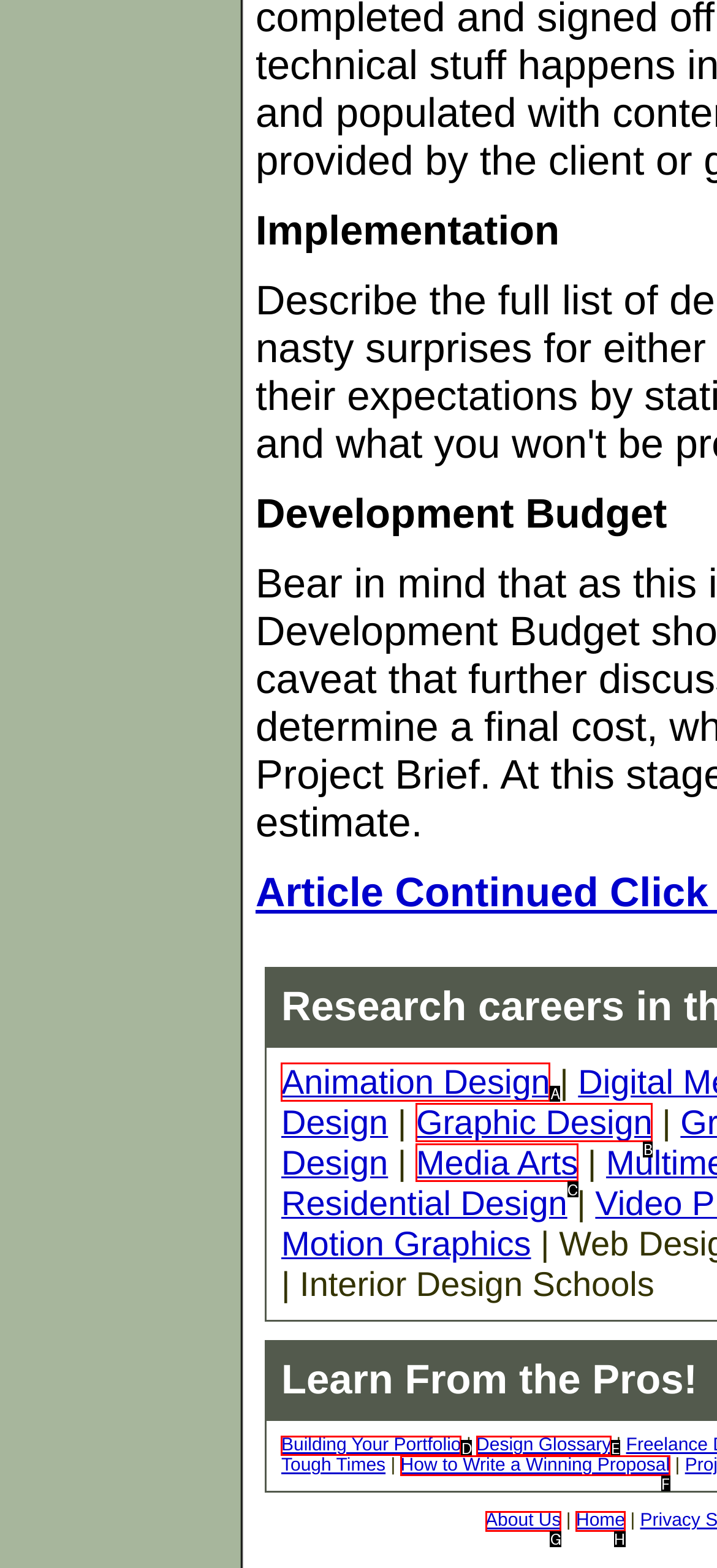Which HTML element matches the description: Home?
Reply with the letter of the correct choice.

H